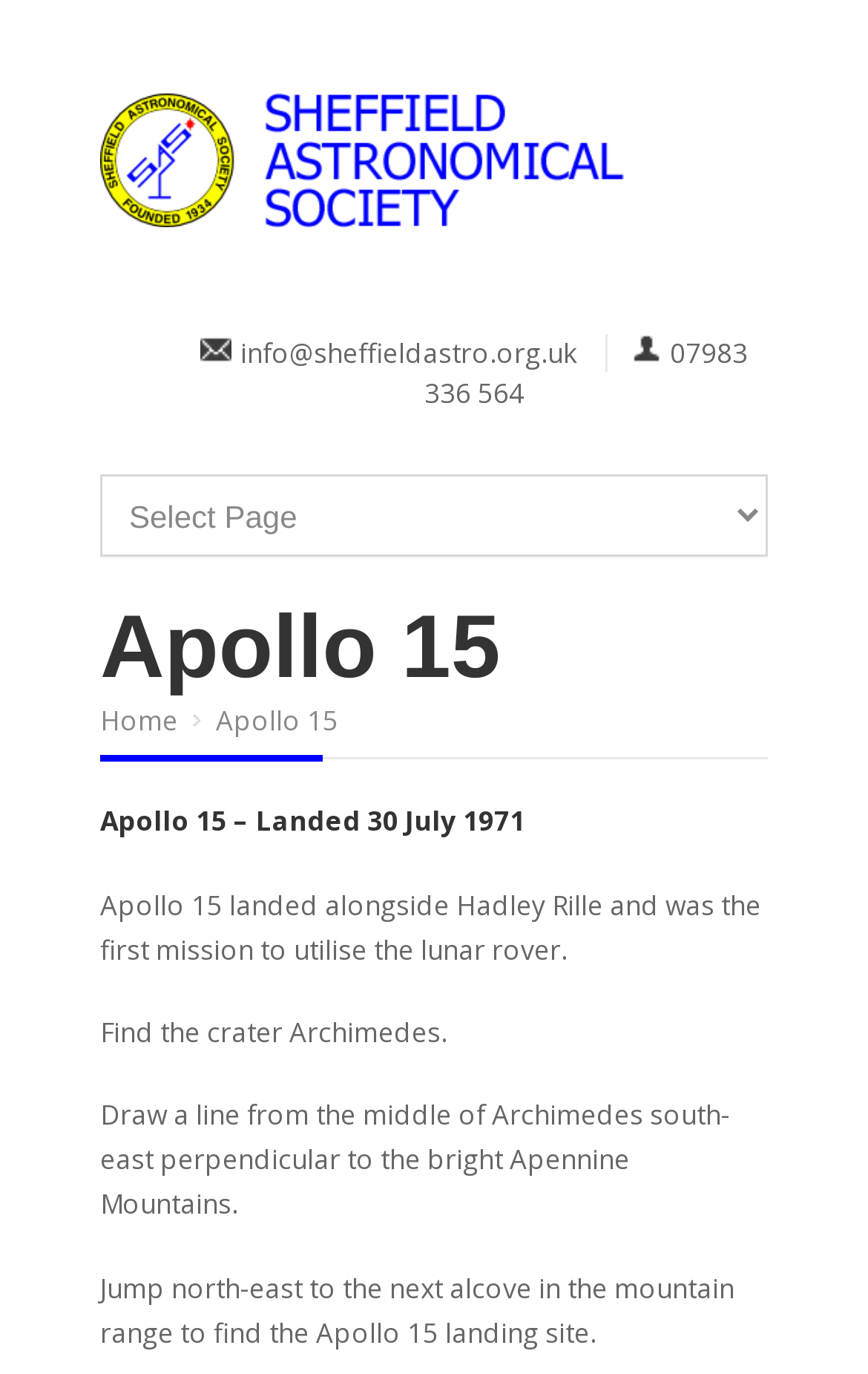Provide a brief response to the question below using one word or phrase:
What is the date of the Apollo 15 landing?

30 July 1971